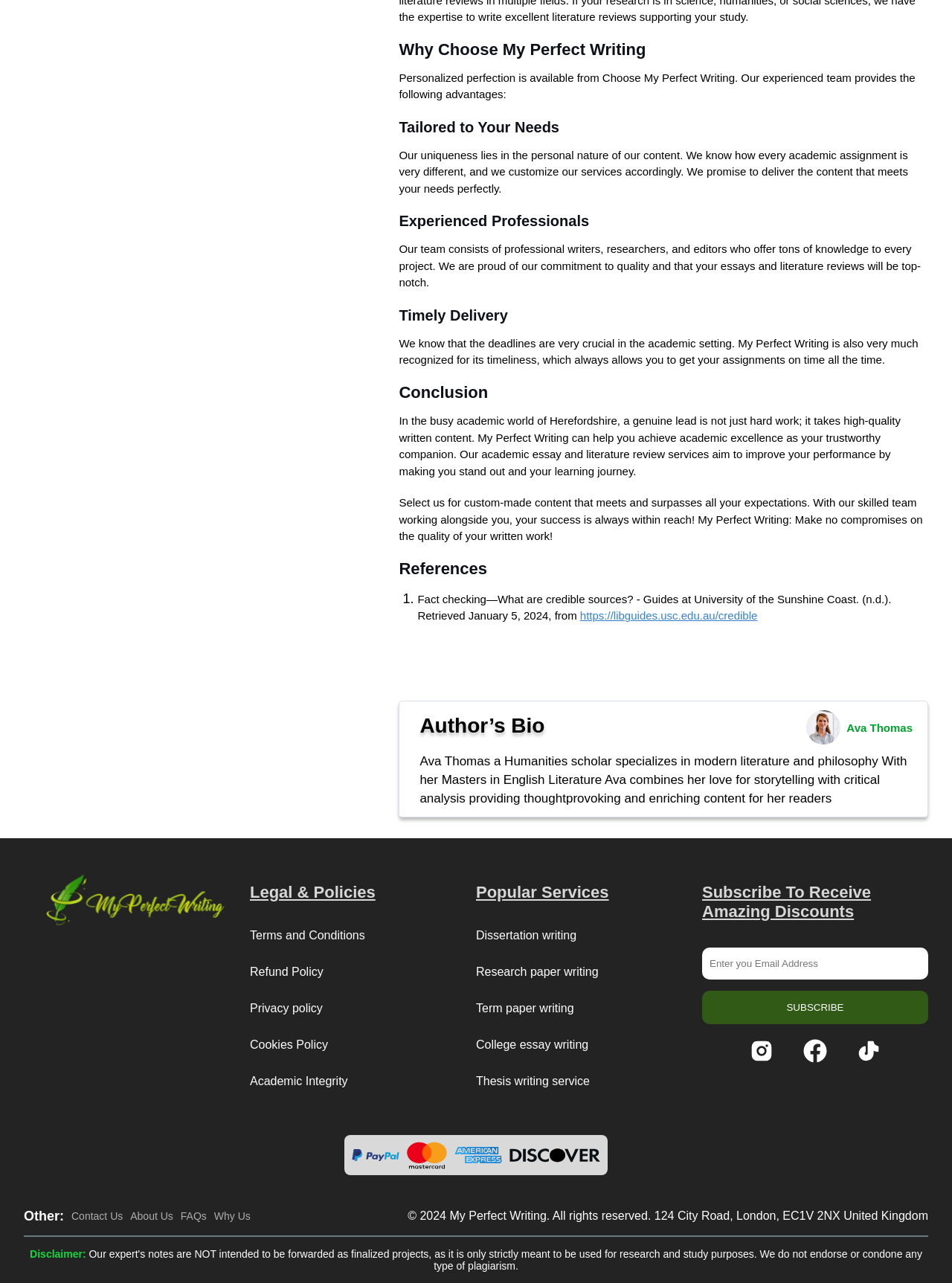Answer the question with a brief word or phrase:
What is the location of My Perfect Writing?

London, EC1V 2NX United Kingdom